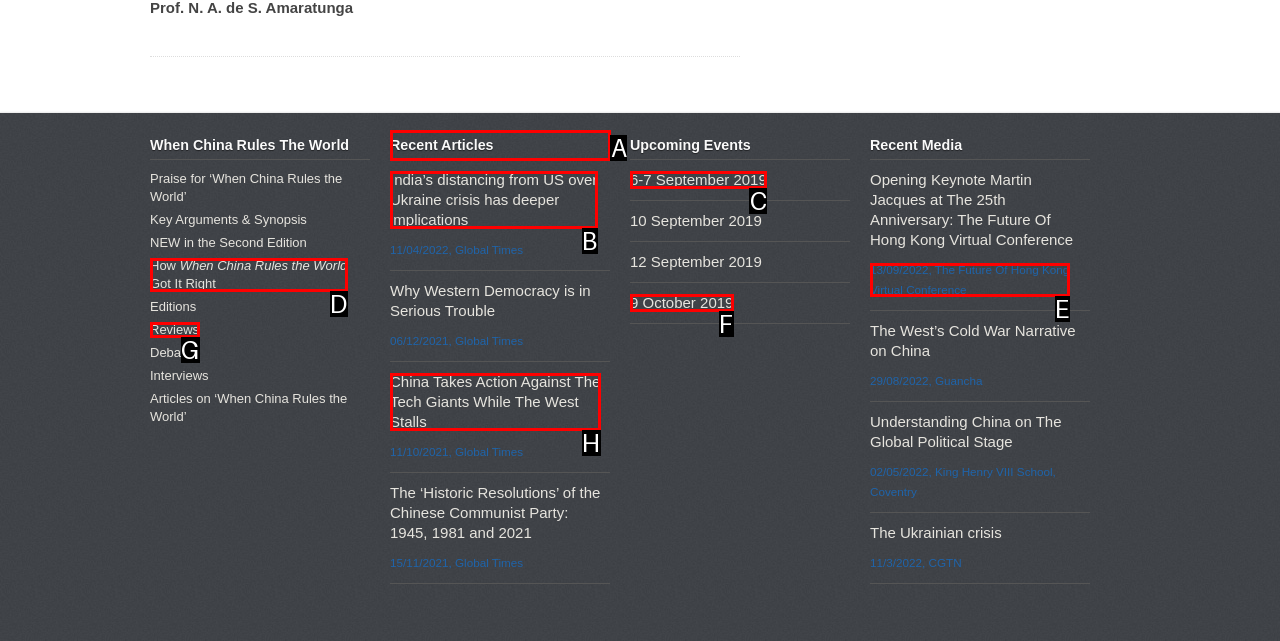Which option should I select to accomplish the task: View 'Recent Articles'? Respond with the corresponding letter from the given choices.

A